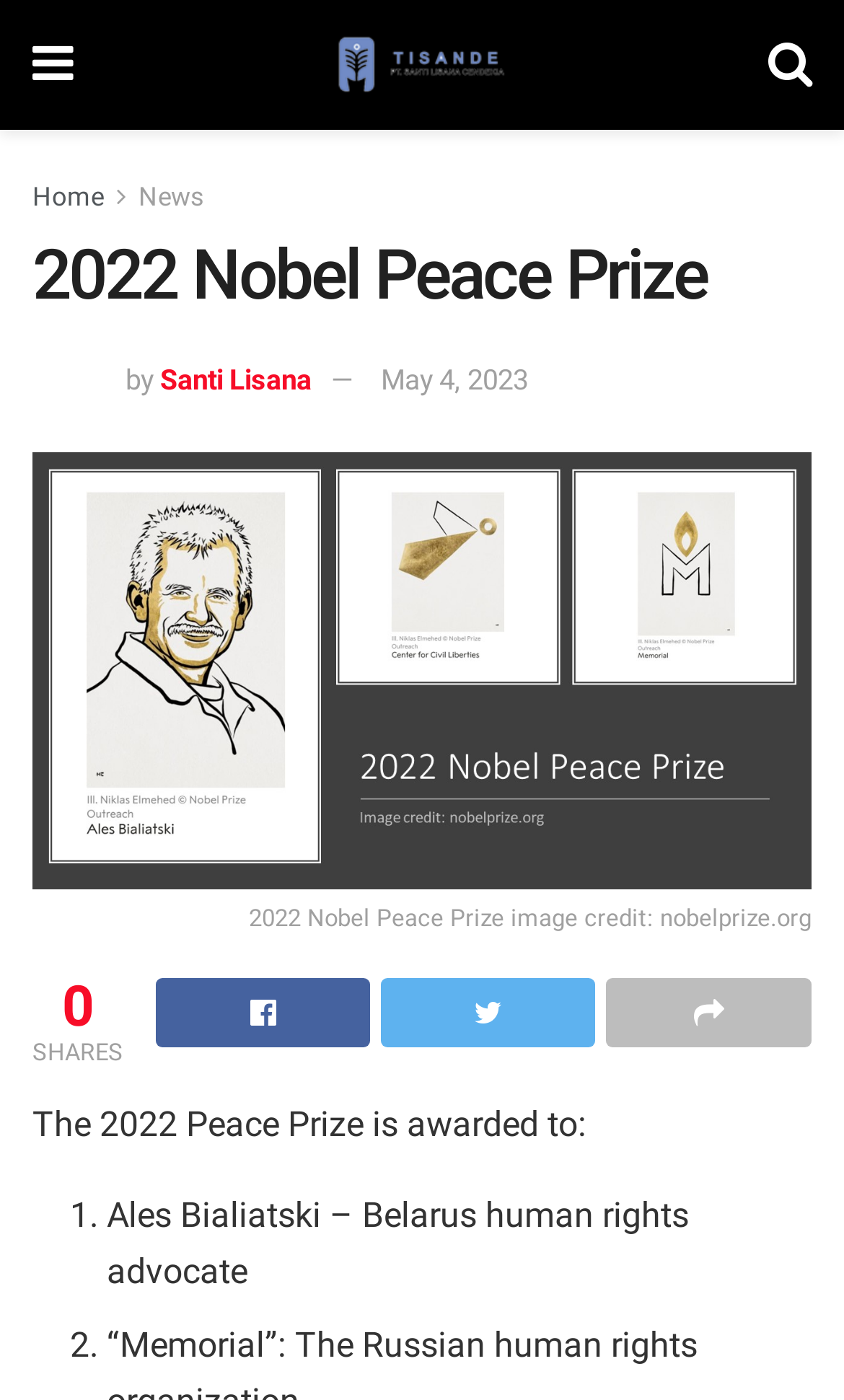What is the credit for the 2022 Nobel Peace Prize image?
Based on the screenshot, give a detailed explanation to answer the question.

I found the answer by looking at the image credit text below the 2022 Nobel Peace Prize image. The text states 'image credit: nobelprize.org'.